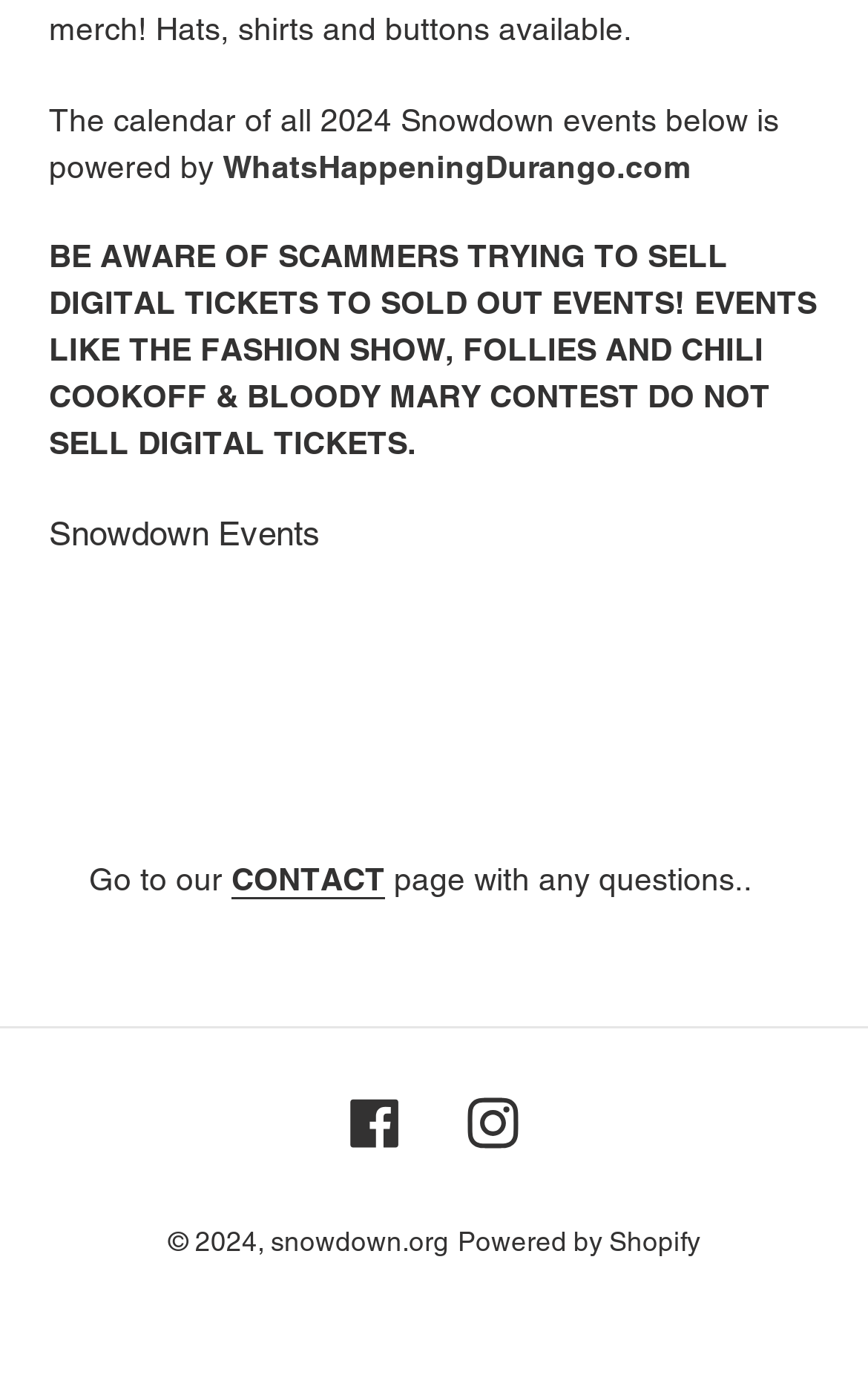Calculate the bounding box coordinates for the UI element based on the following description: "name="et_pb_contact_email_0" placeholder="Email Address"". Ensure the coordinates are four float numbers between 0 and 1, i.e., [left, top, right, bottom].

None